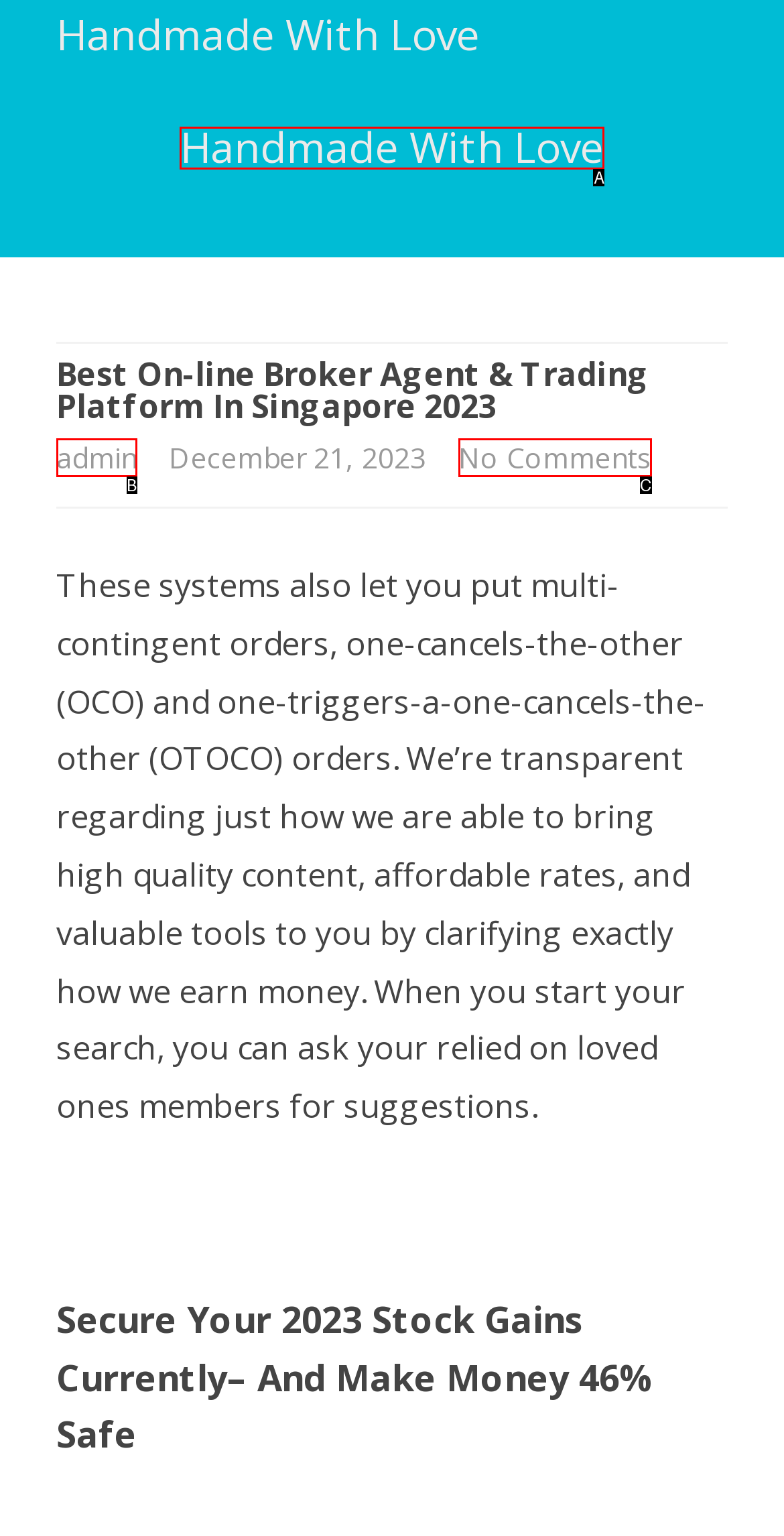Select the option that corresponds to the description: Handmade With Love
Respond with the letter of the matching choice from the options provided.

A